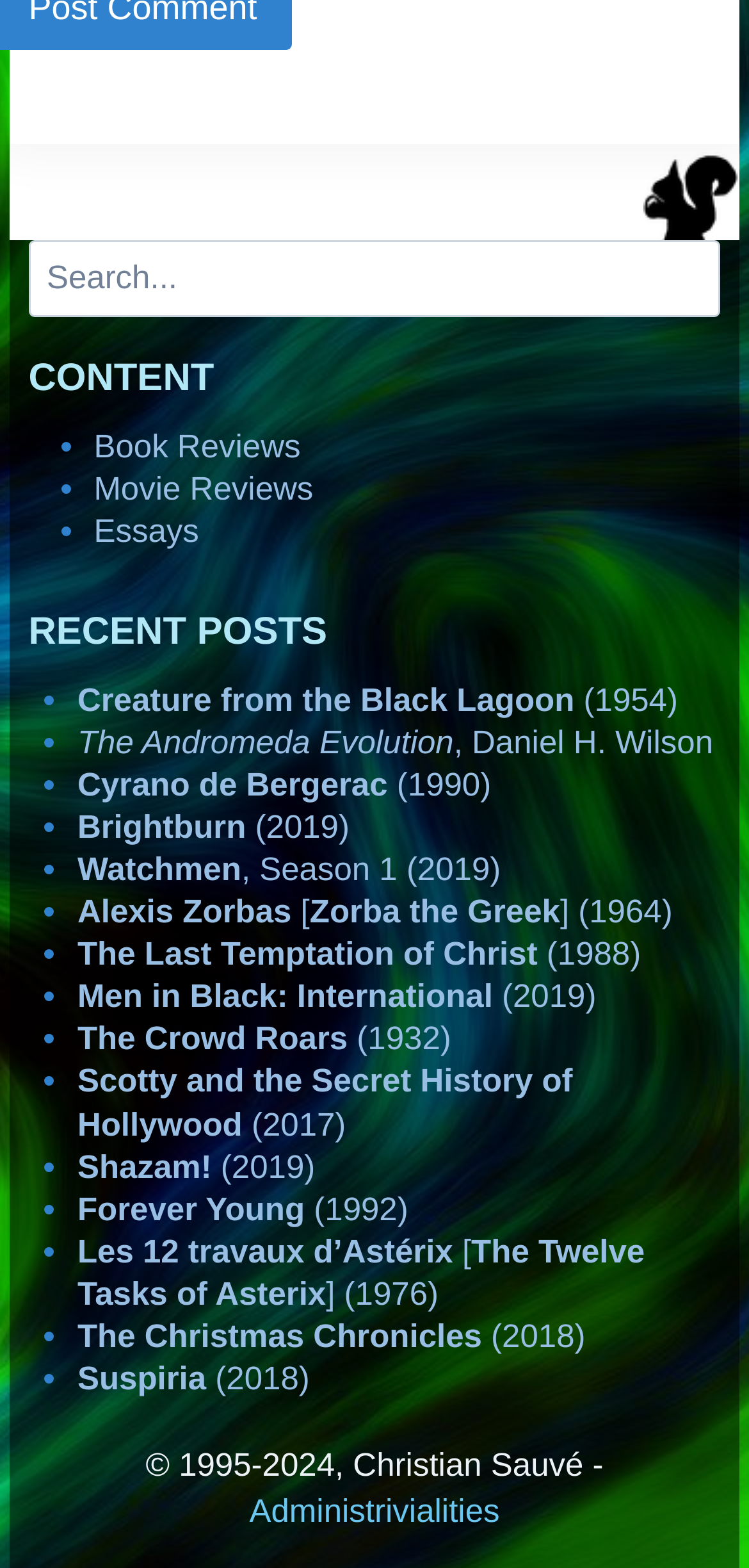Indicate the bounding box coordinates of the element that needs to be clicked to satisfy the following instruction: "Search for something". The coordinates should be four float numbers between 0 and 1, i.e., [left, top, right, bottom].

[0.038, 0.154, 0.962, 0.202]